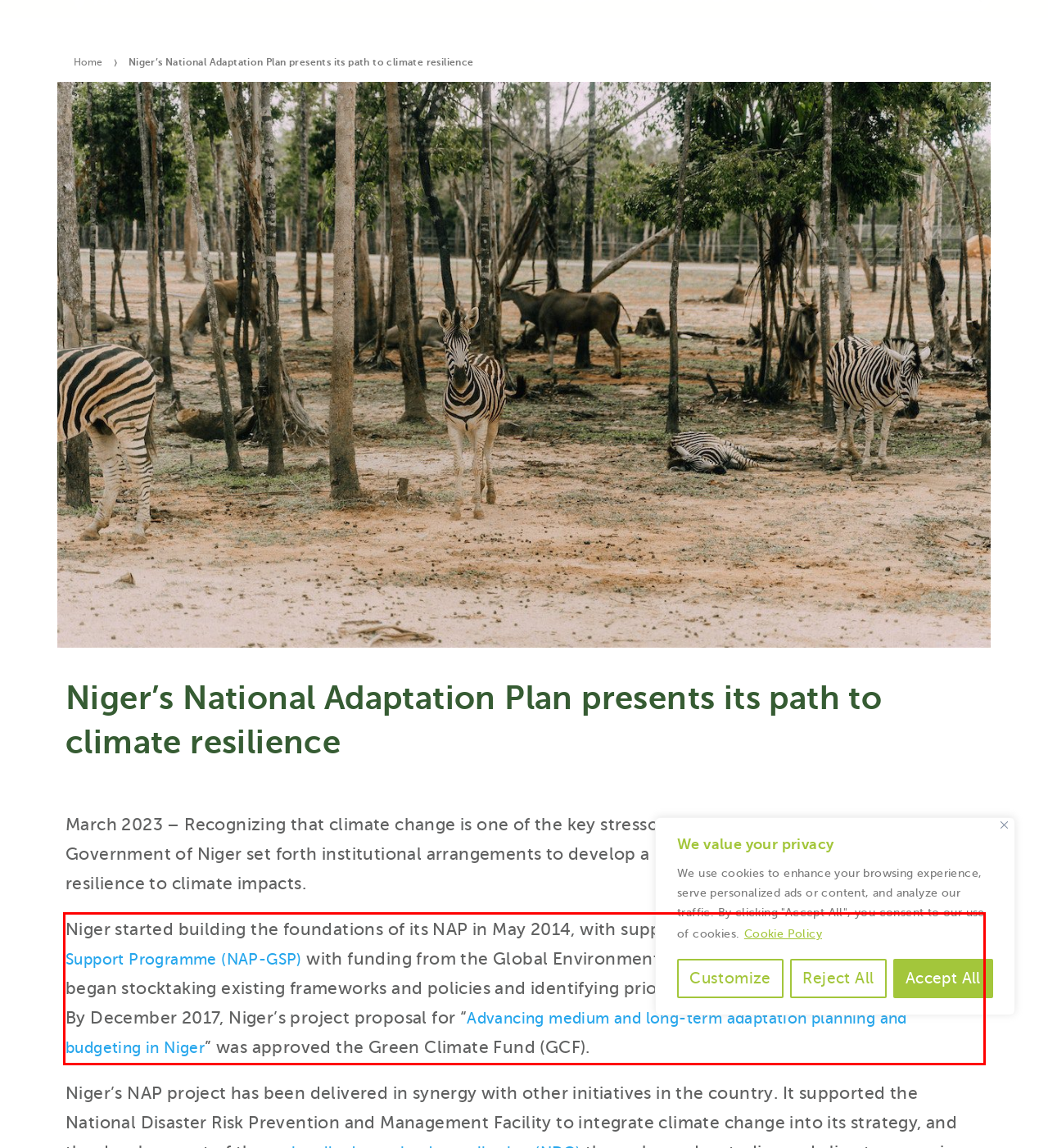Observe the screenshot of the webpage, locate the red bounding box, and extract the text content within it.

Niger started building the foundations of its NAP in May 2014, with support the National Adaptation Plan Global Support Programme (NAP-GSP) with funding from the Global Environment Facility. With the NAP-GSP, Niger began stocktaking existing frameworks and policies and identifying priority areas for adaptation interventions. By December 2017, Niger’s project proposal for “Advancing medium and long-term adaptation planning and budgeting in Niger” was approved the Green Climate Fund (GCF).